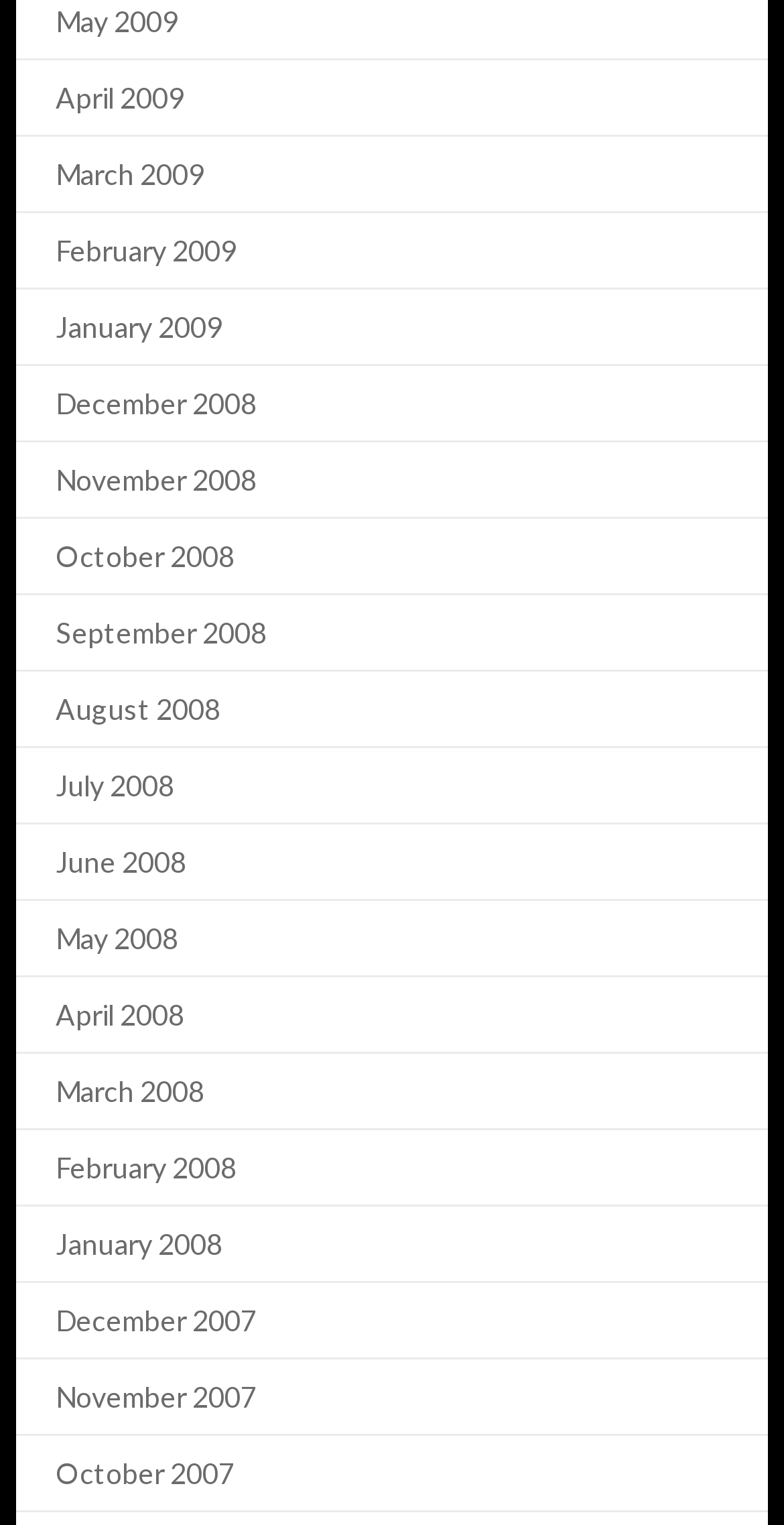Indicate the bounding box coordinates of the element that must be clicked to execute the instruction: "view May 2009". The coordinates should be given as four float numbers between 0 and 1, i.e., [left, top, right, bottom].

[0.071, 0.002, 0.228, 0.024]